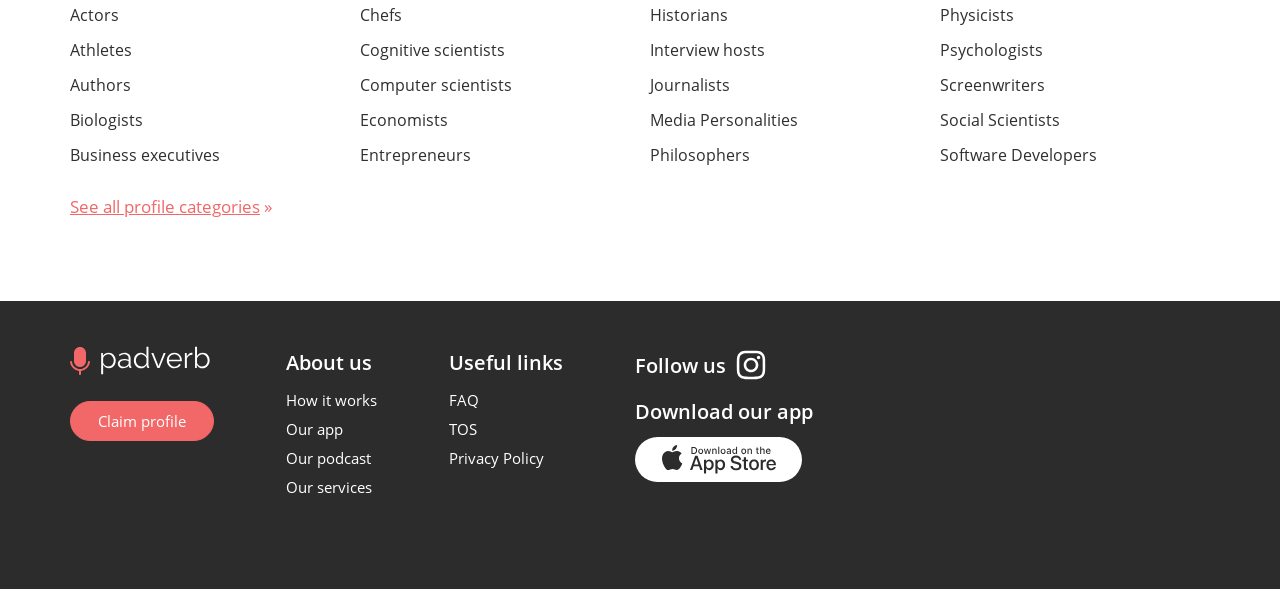Please provide a comprehensive response to the question below by analyzing the image: 
What is the 'About us' section about?

The 'About us' section is a common feature on websites that provides information about the website itself, its mission, goals, and background, giving users a better understanding of the website's purpose and context.